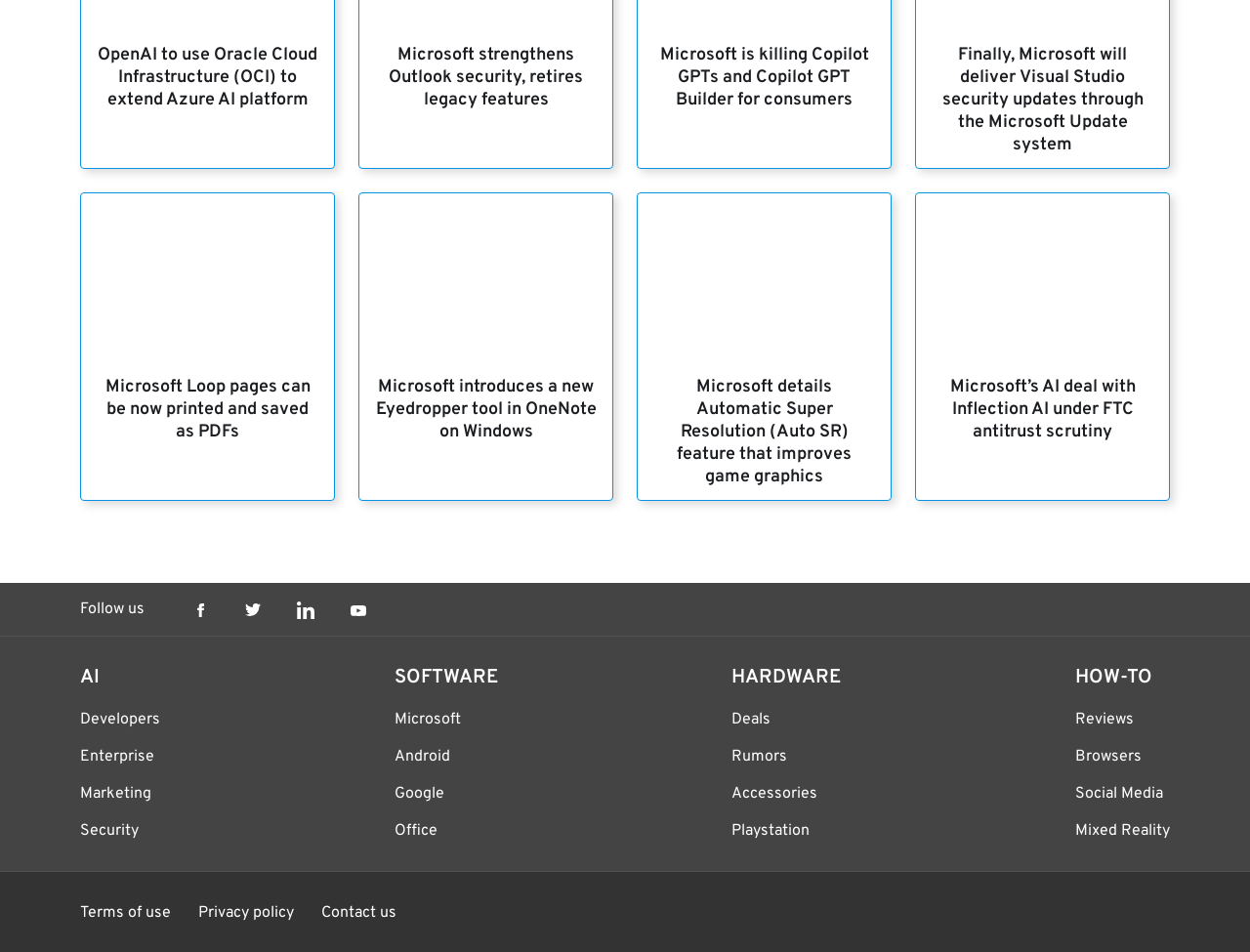What is the purpose of the link 'Contact us'?
We need a detailed and meticulous answer to the question.

The link 'Contact us' is likely used to contact the website or its administrators, which is a common purpose of such links on websites.